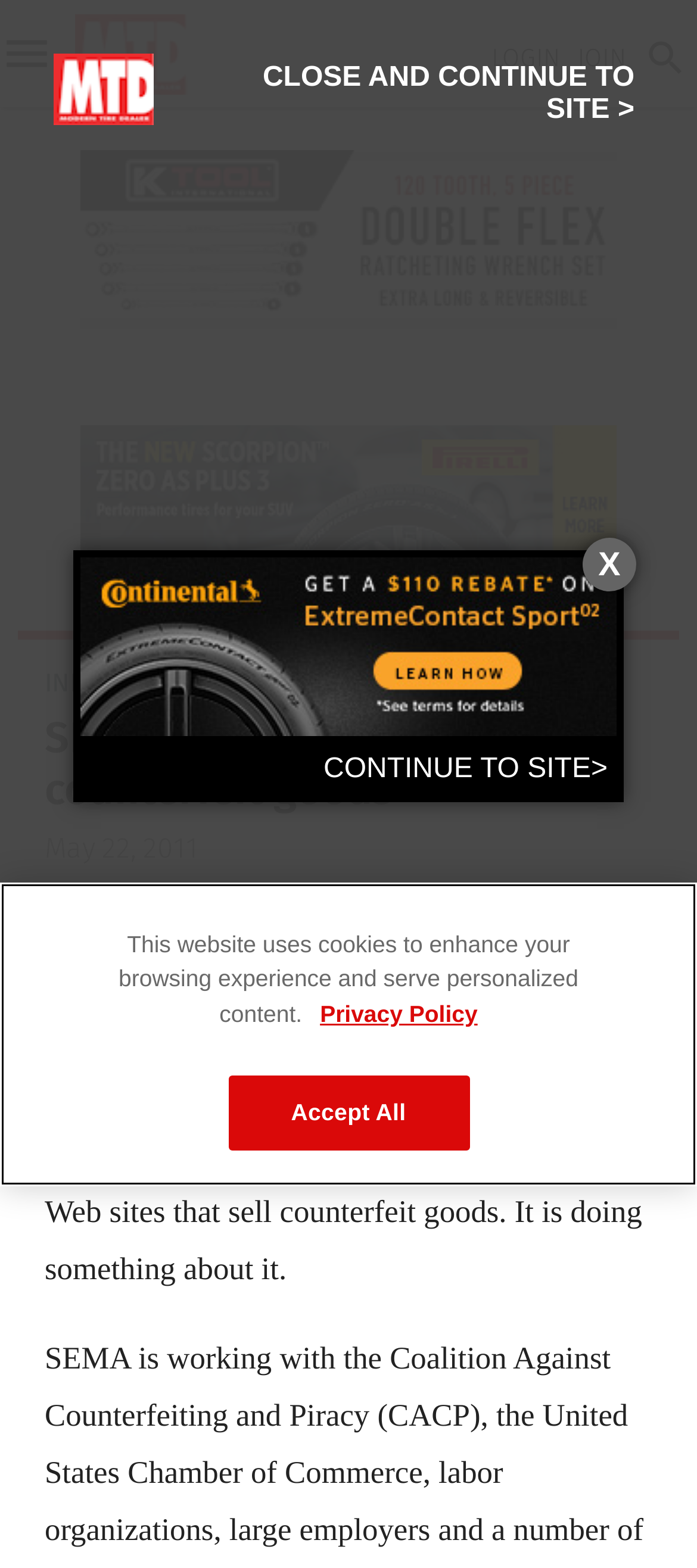Generate a thorough caption that explains the contents of the webpage.

The webpage appears to be an article from Modern Tire Dealer, a publication that focuses on the tire industry. At the top of the page, there is a navigation menu with links to various sections, including Retail, Commercial, Wholesale/Distribution, Auto Service, Racing, People, Suppliers, Research, and more. Below the navigation menu, there are social media links to Facebook, Twitter, Instagram, and LinkedIn.

The main content of the page is an article titled "SEMA continues to combat counterfeit goods" with a publication date of May 22, 2011. The article is accompanied by a brief summary that reads, "The Specialty Equipment Market Association (SEMA) is more than concerned about rogue Web sites that sell counterfeit goods. It is doing something about it."

To the right of the article title, there are several links to related articles or topics, including INDUSTRY NEWS and SERVICE. Below the article, there are several advertisements, including an iframe advertisement and a link to a digital magazine.

At the bottom of the page, there is a cookie banner with a message about the website's use of cookies and a link to more information about privacy. The banner also includes an "Accept All" button.

Throughout the page, there are several images, including the Modern Tire Dealer logo, which appears in the top-left corner of the page. There are also several links to external websites, including the SEMA website and various social media platforms.